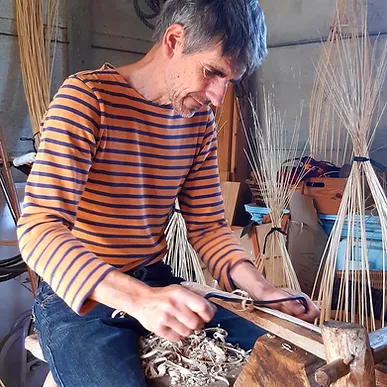Respond to the question below with a single word or phrase:
When is the Tear Up Festival taking place?

August 21 to 25, 2024